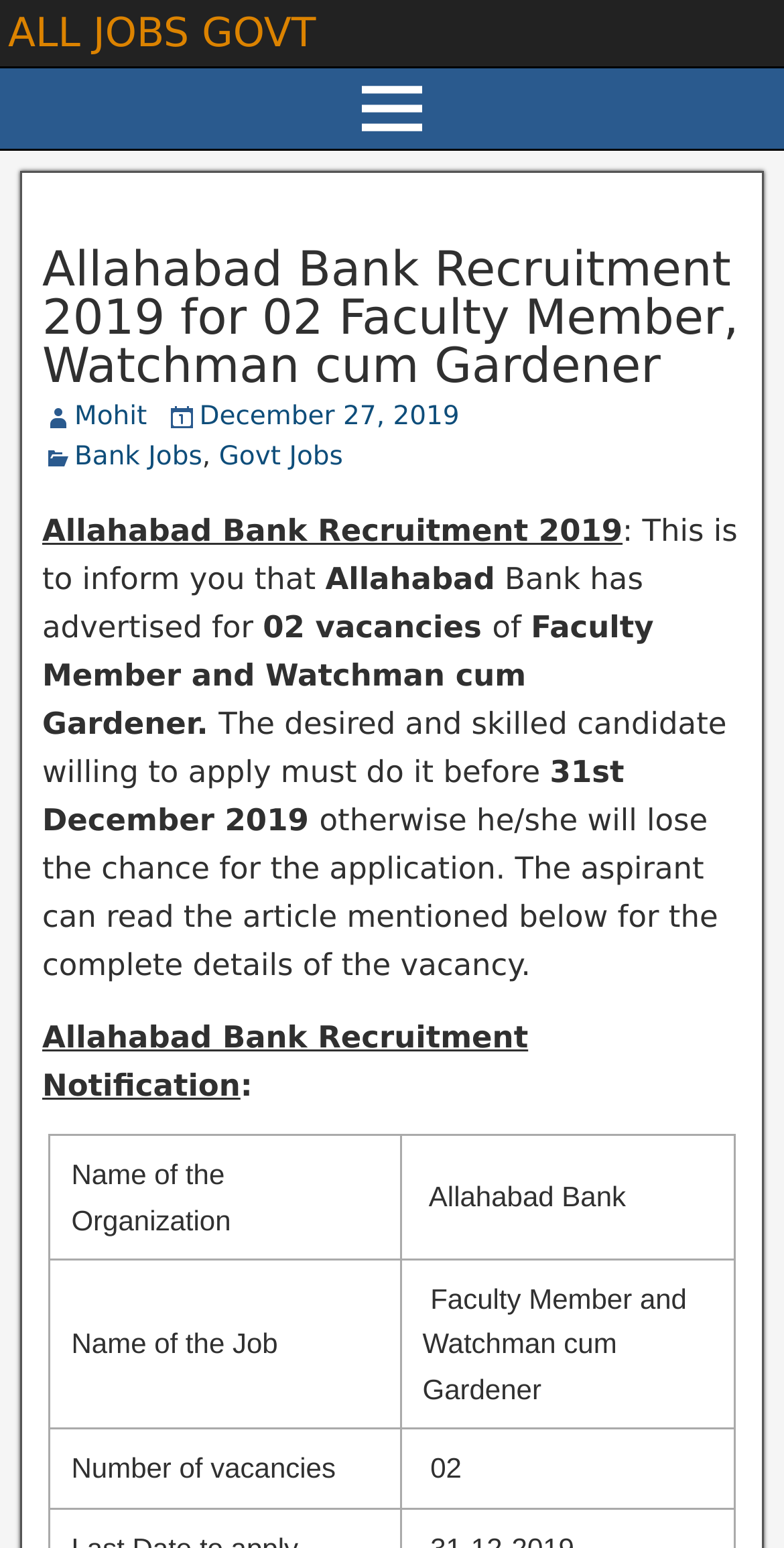What is the last date to apply?
Kindly answer the question with as much detail as you can.

The answer can be found in the paragraph section of the webpage, where it is mentioned that the desired and skilled candidate willing to apply must do it before '31st December 2019'.